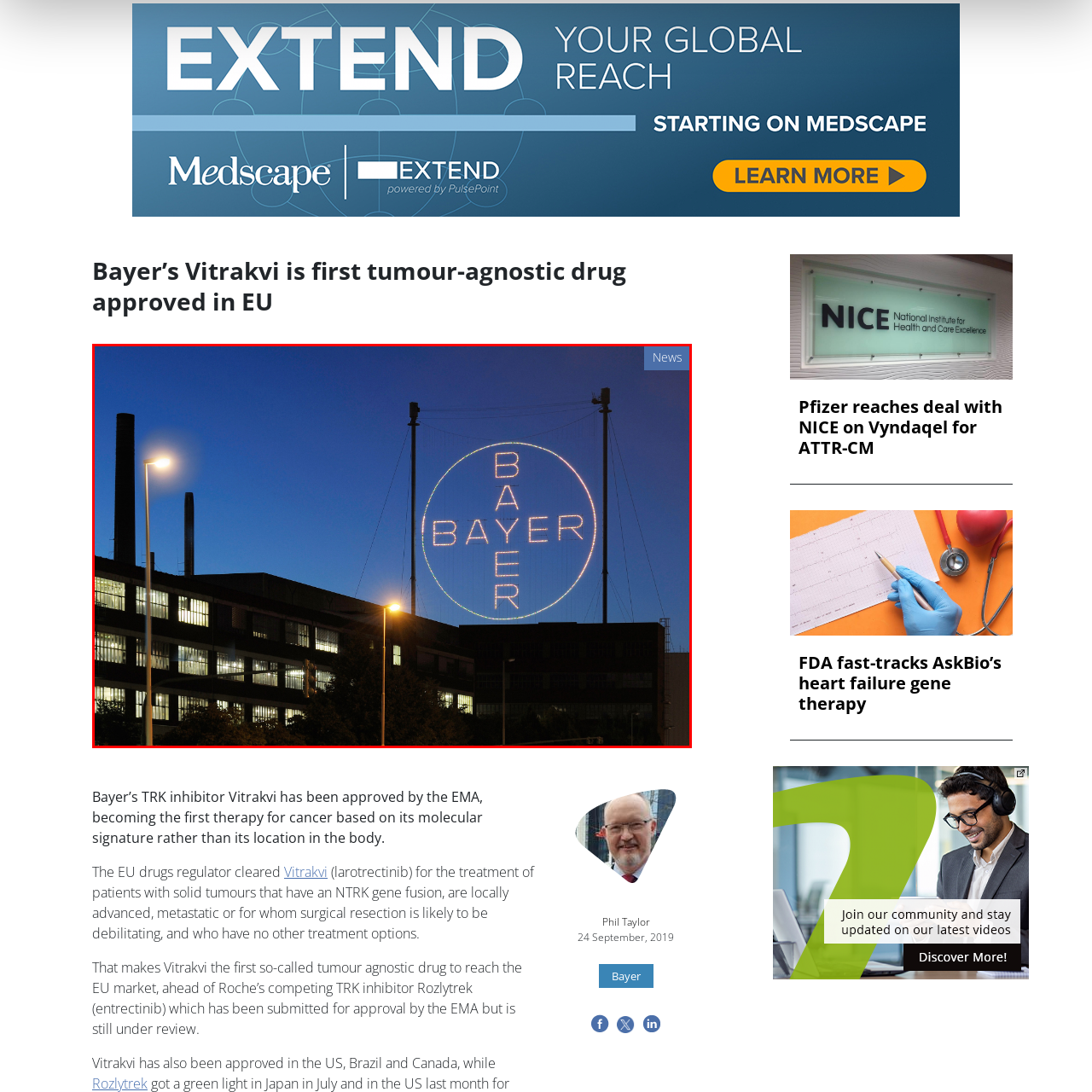Provide a thorough caption for the image that is surrounded by the red boundary.

The image displays a striking nighttime view of a Bayer facility, highlighted by an illuminated sign prominently featuring the Bayer logo. The circular sign, which is positioned high above the building, showcases the company name "BAYER" in bright lights against the darkening sky, creating a visually engaging scene. Below the sign, a modern industrial building with large windows reflects the soft glow of streetlights, casting a warm ambiance around the area. The overall composition combines corporate identity with an urban setting, conveying Bayer’s presence and significance in the area. The header "News" in the top right corner suggests that this image is part of a current news story related to Bayer.